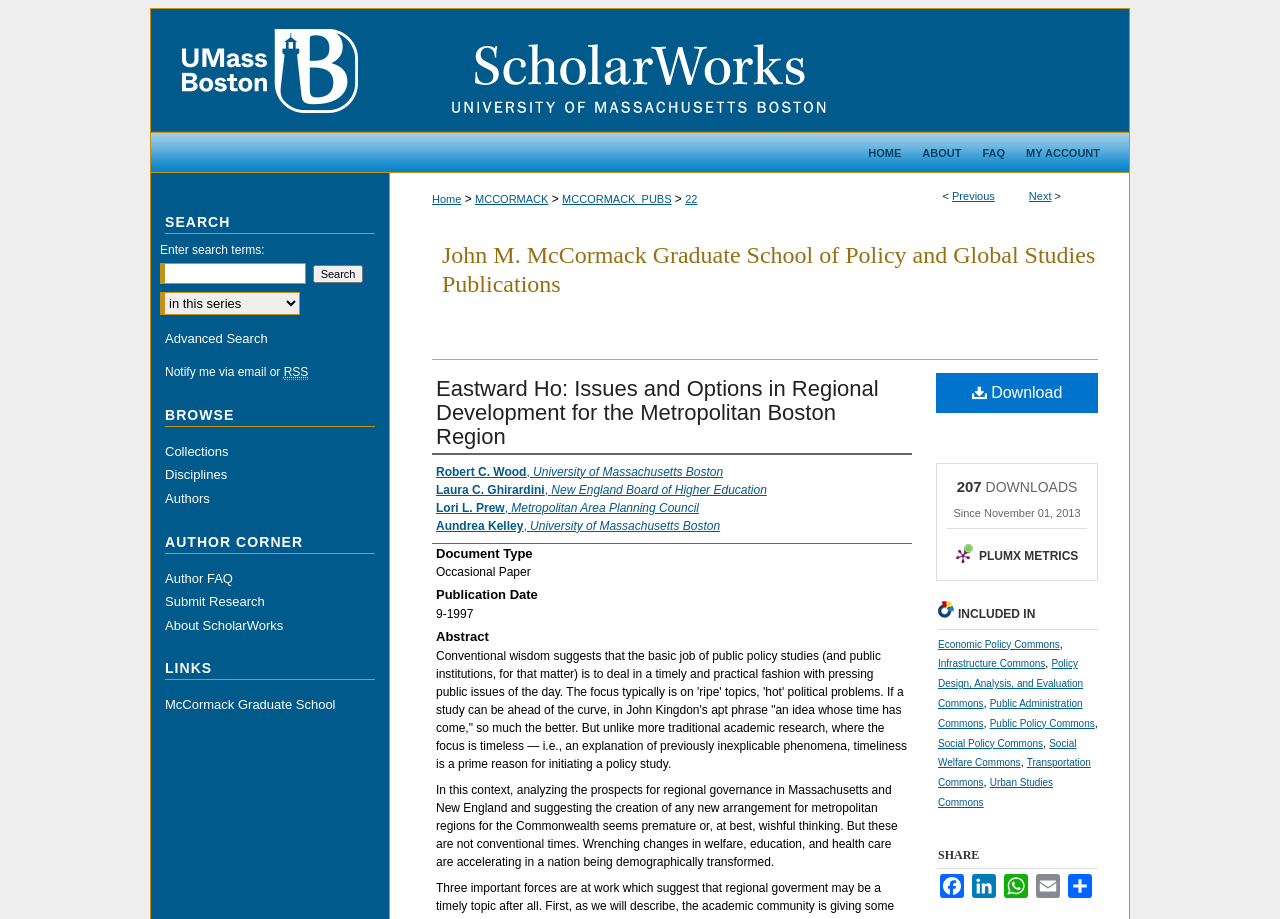What is the document type of this publication?
Can you offer a detailed and complete answer to this question?

I found the document type of this publication by looking at the 'Document Type' heading, which indicates that the document type is an Occasional Paper.